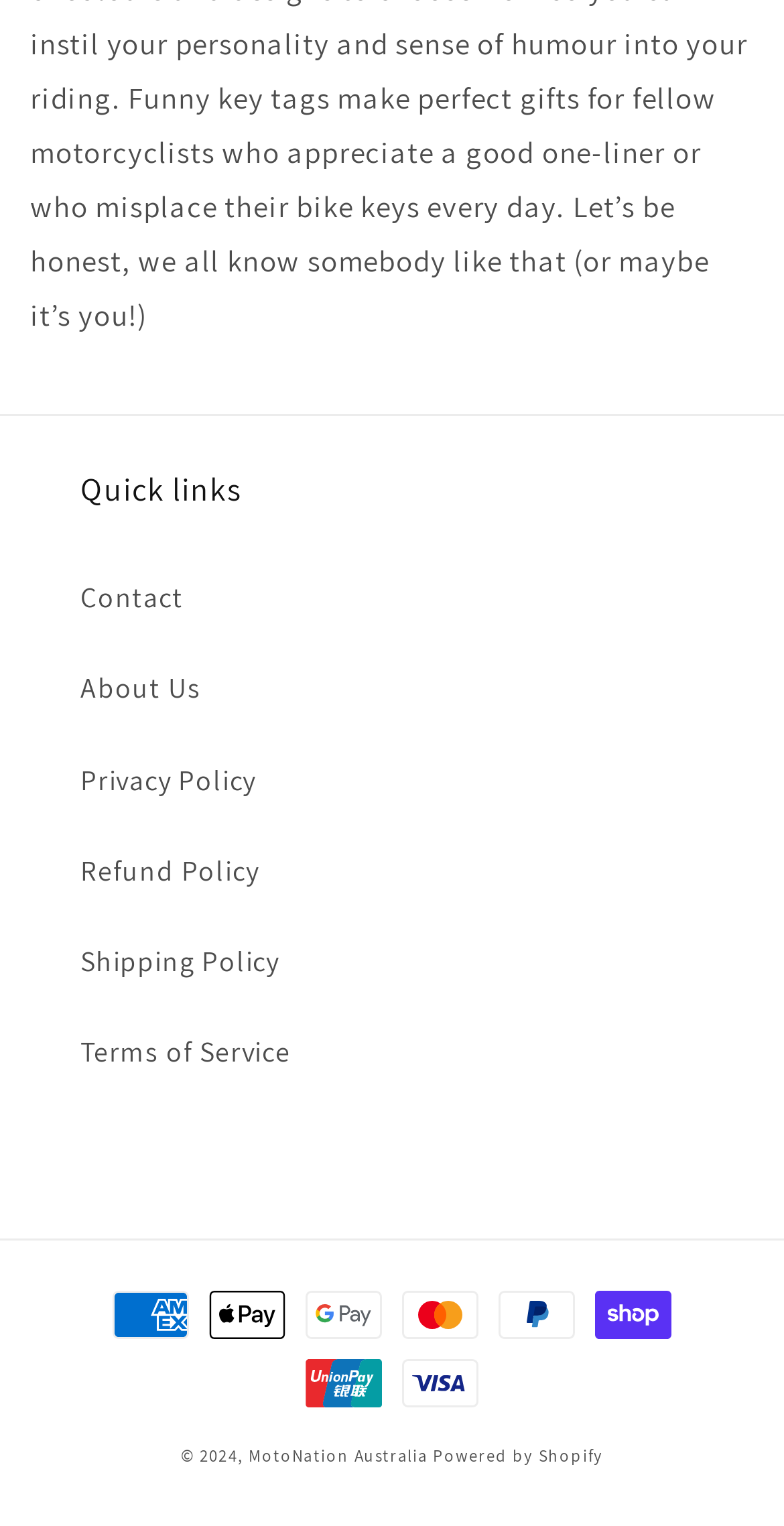For the element described, predict the bounding box coordinates as (top-left x, top-left y, bottom-right x, bottom-right y). All values should be between 0 and 1. Element description: Contact

[0.103, 0.363, 0.897, 0.422]